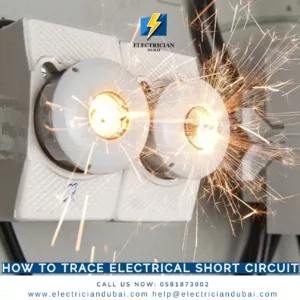Using the information from the screenshot, answer the following question thoroughly:
Where is the electrician service located?

The contact information for an electrician service in Dubai is provided at the bottom of the image, encouraging users to reach out for professional assistance in dealing with electrical faults.